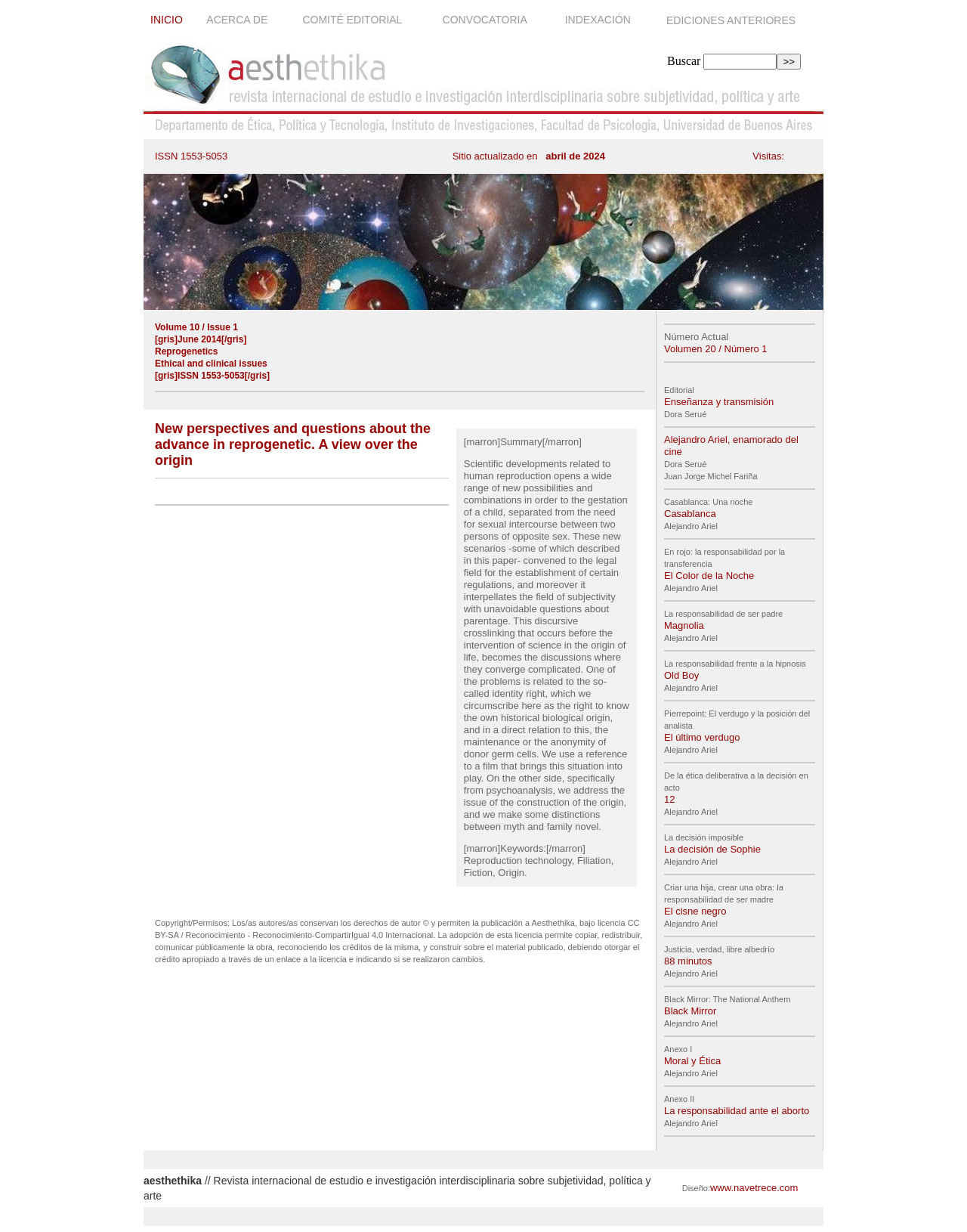Identify the main heading of the webpage and provide its text content.

New perspectives and questions about the advance in reprogenetic. A view over the origin